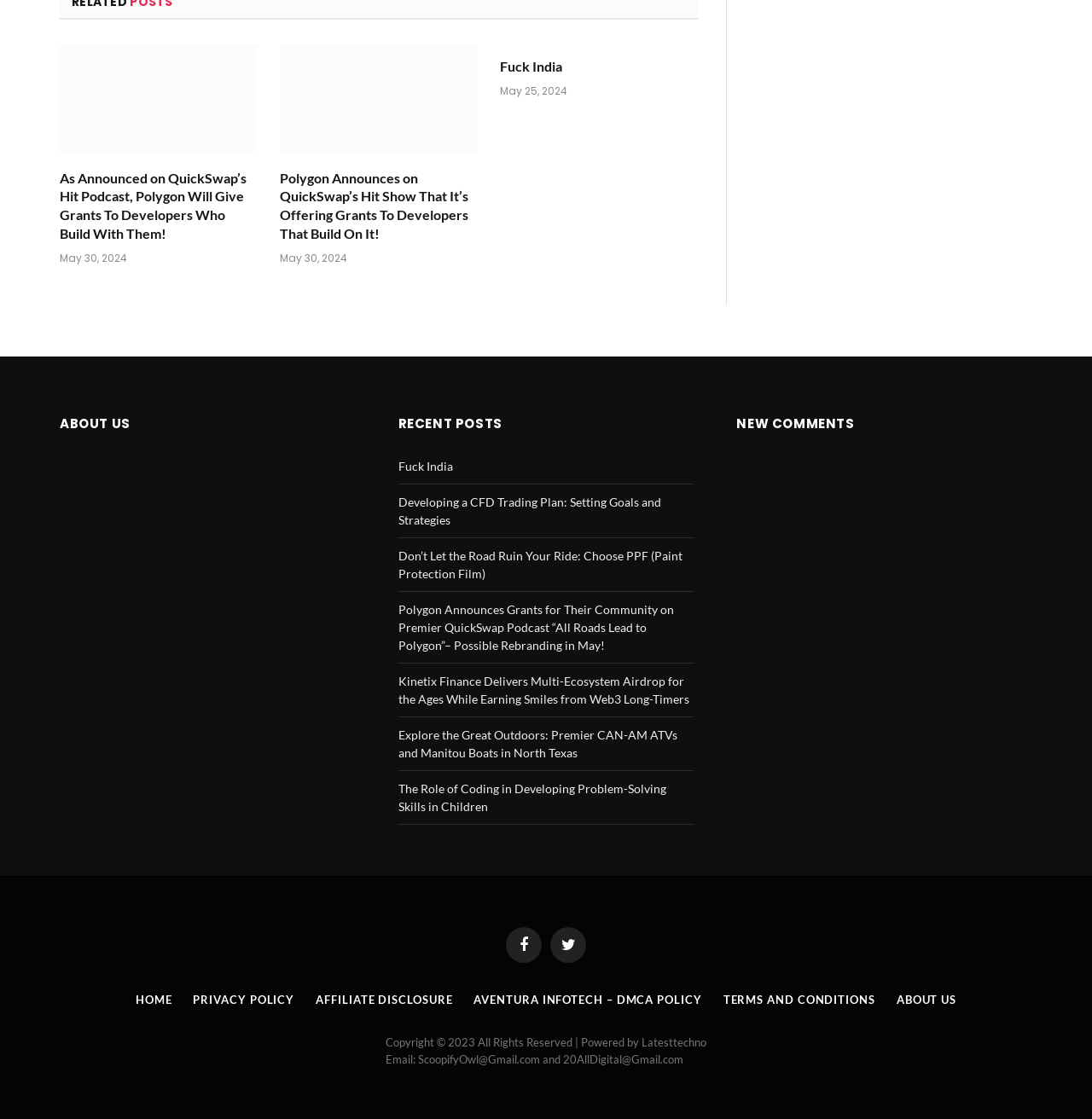Please provide the bounding box coordinates in the format (top-left x, top-left y, bottom-right x, bottom-right y). Remember, all values are floating point numbers between 0 and 1. What is the bounding box coordinate of the region described as: Affiliate Disclosure

[0.289, 0.887, 0.414, 0.899]